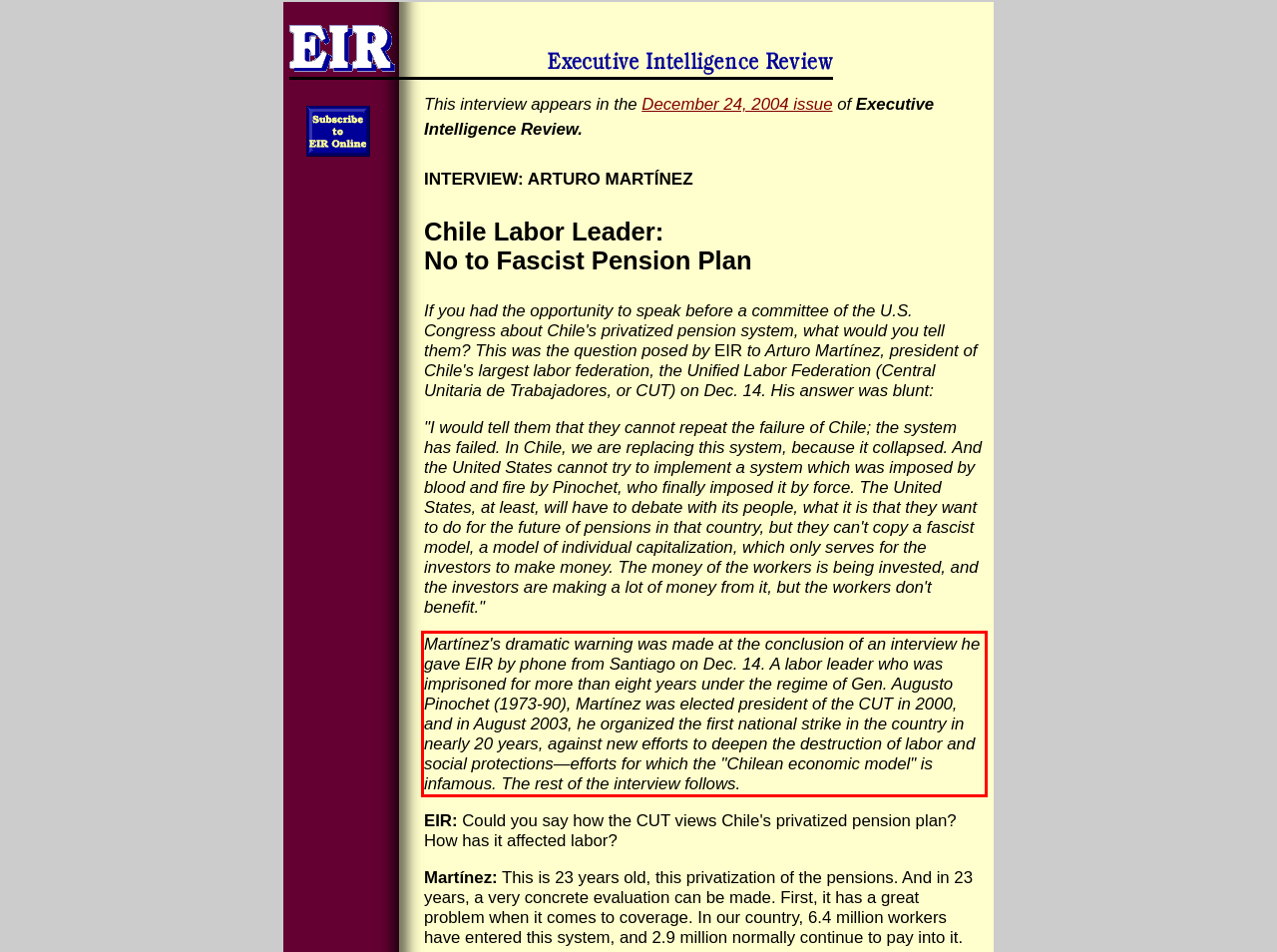Please look at the screenshot provided and find the red bounding box. Extract the text content contained within this bounding box.

Martínez's dramatic warning was made at the conclusion of an interview he gave EIR by phone from Santiago on Dec. 14. A labor leader who was imprisoned for more than eight years under the regime of Gen. Augusto Pinochet (1973-90), Martínez was elected president of the CUT in 2000, and in August 2003, he organized the first national strike in the country in nearly 20 years, against new efforts to deepen the destruction of labor and social protections—efforts for which the "Chilean economic model" is infamous. The rest of the interview follows.